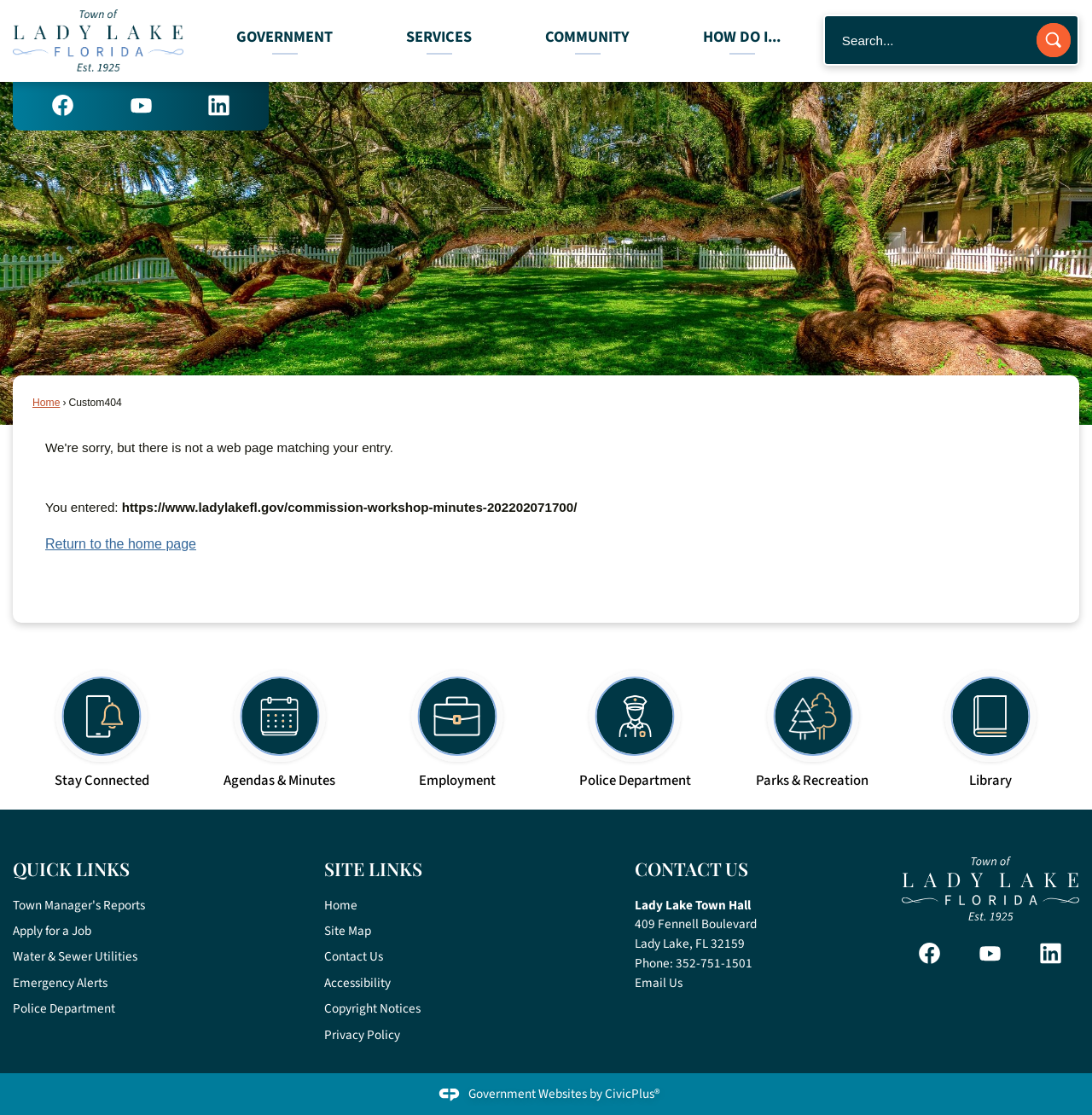Please locate the bounding box coordinates of the element that should be clicked to achieve the given instruction: "Contact Us".

[0.581, 0.803, 0.688, 0.82]